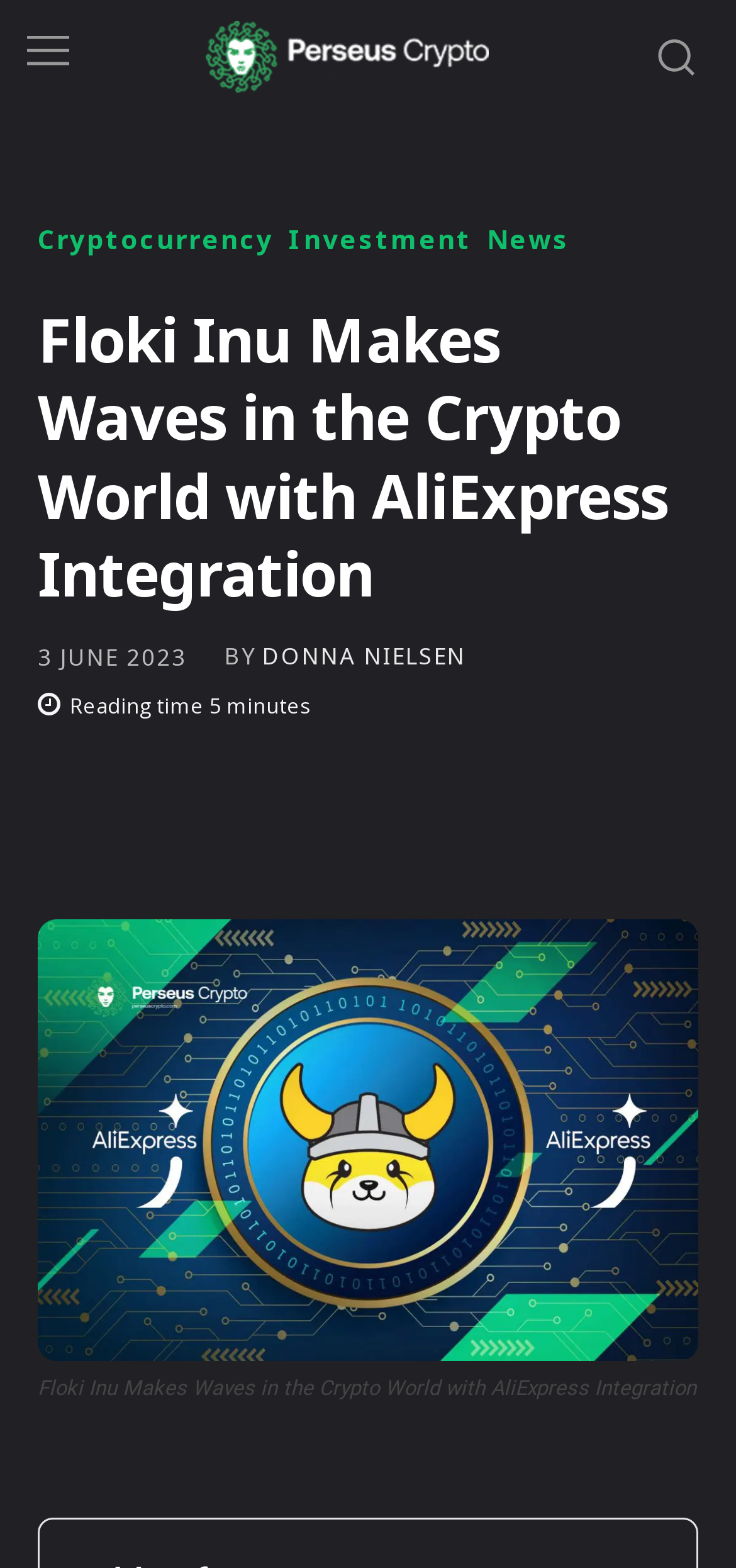What is the estimated reading time of the article?
Based on the image, give a concise answer in the form of a single word or short phrase.

minutes